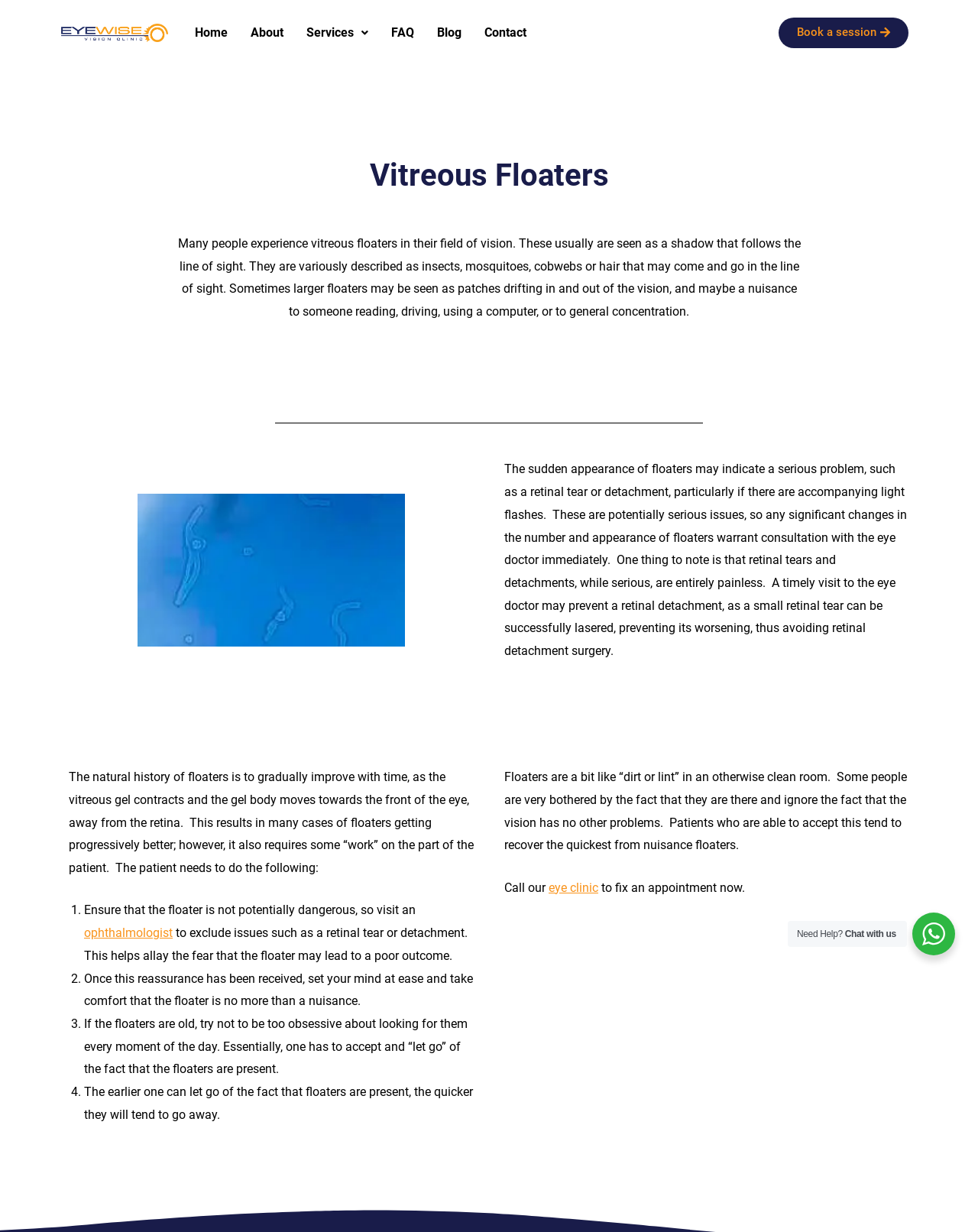Identify the bounding box coordinates of the area you need to click to perform the following instruction: "Contact the 'eye clinic'".

[0.561, 0.714, 0.612, 0.726]